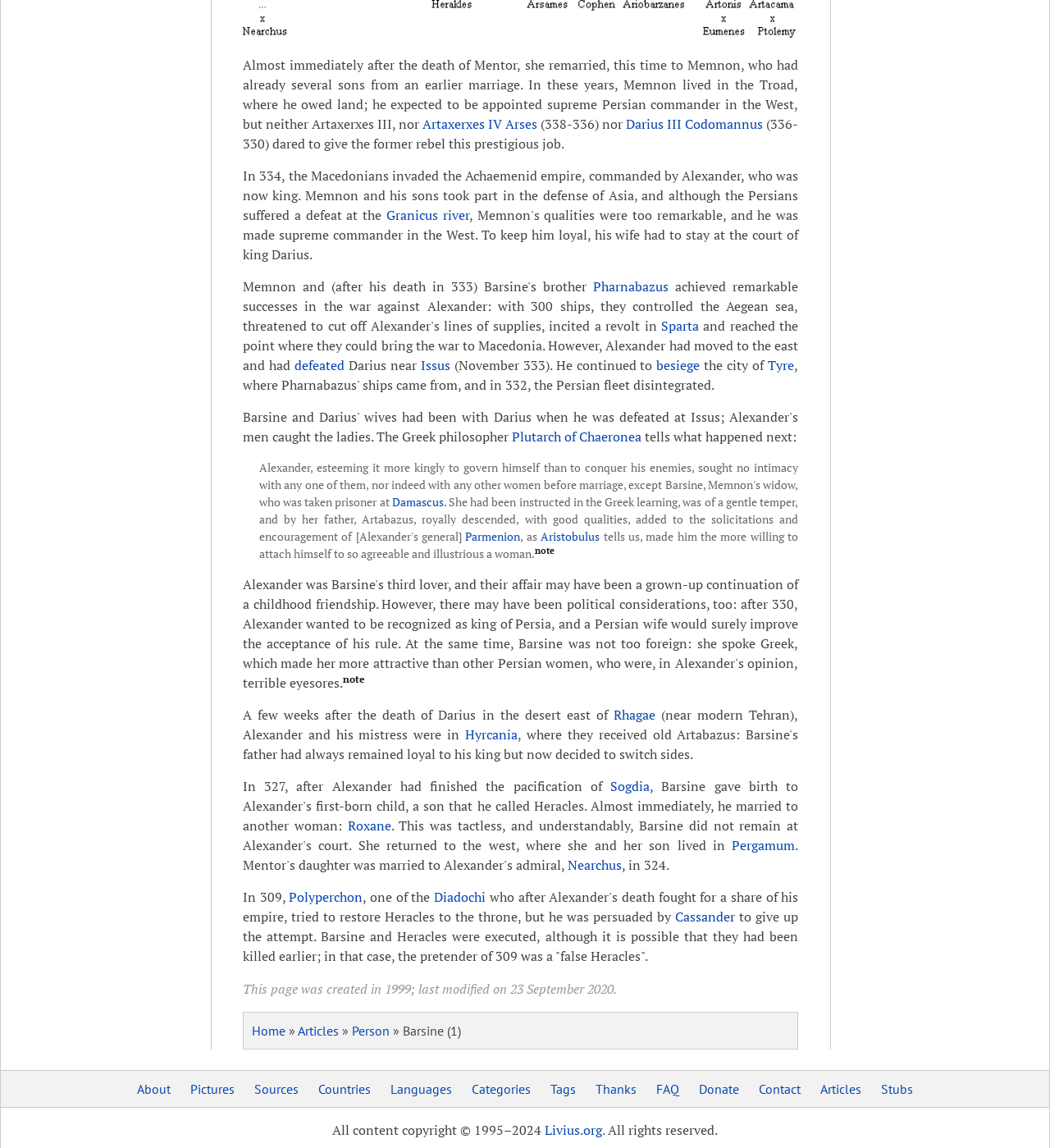Determine the bounding box coordinates of the clickable area required to perform the following instruction: "Explore the article about Granicus river". The coordinates should be represented as four float numbers between 0 and 1: [left, top, right, bottom].

[0.368, 0.179, 0.447, 0.195]